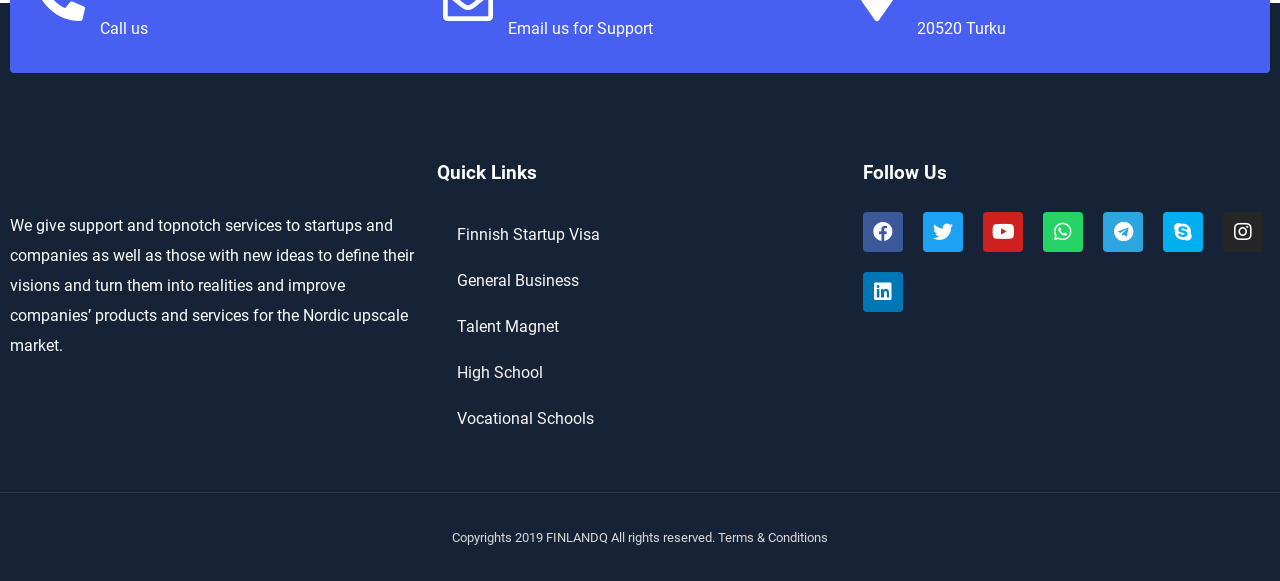Predict the bounding box coordinates of the UI element that matches this description: "Finnish Startup Visa". The coordinates should be in the format [left, top, right, bottom] with each value between 0 and 1.

[0.341, 0.365, 0.659, 0.444]